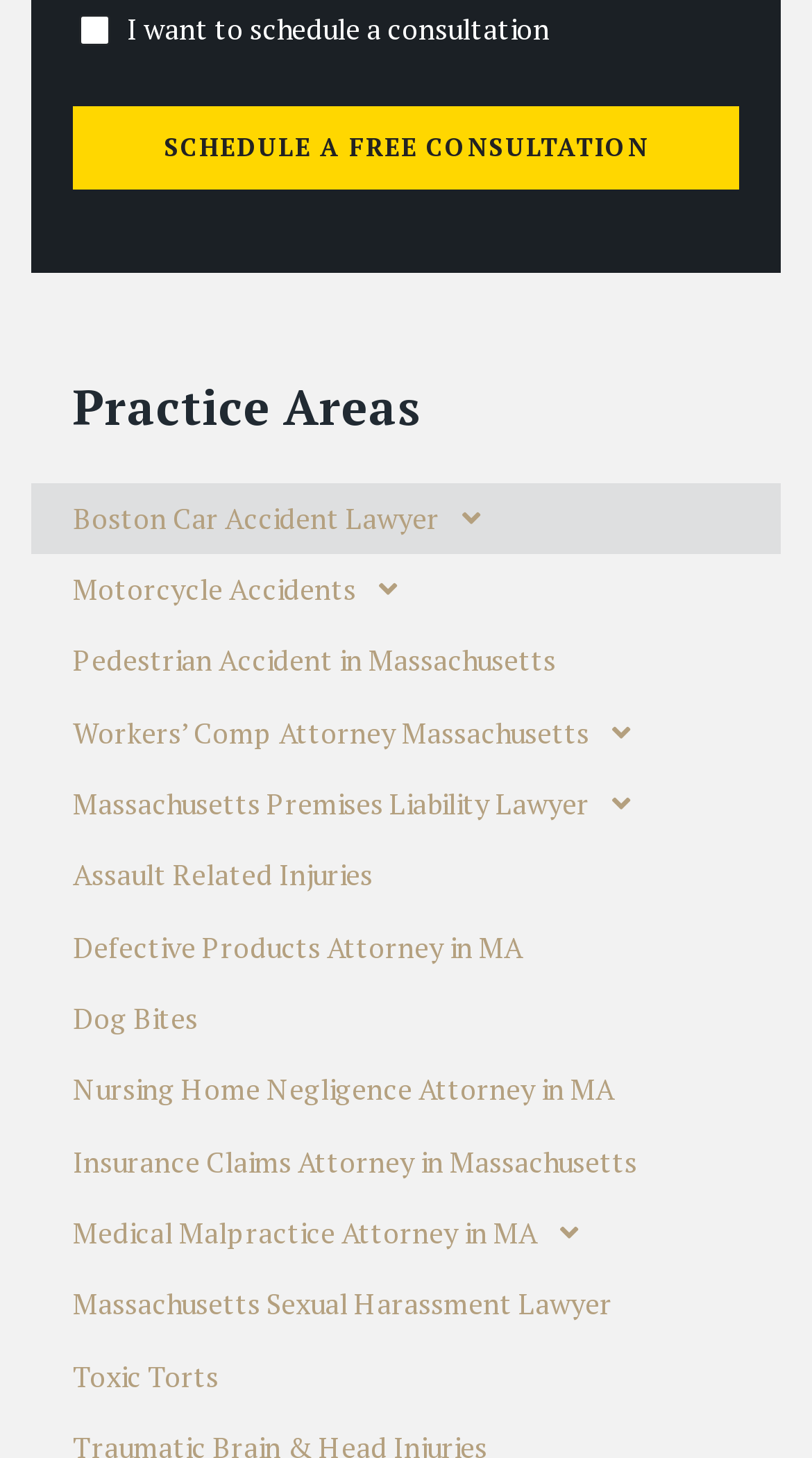Identify the bounding box for the described UI element: "Medical Malpractice Attorney in MA".

[0.038, 0.821, 0.962, 0.87]